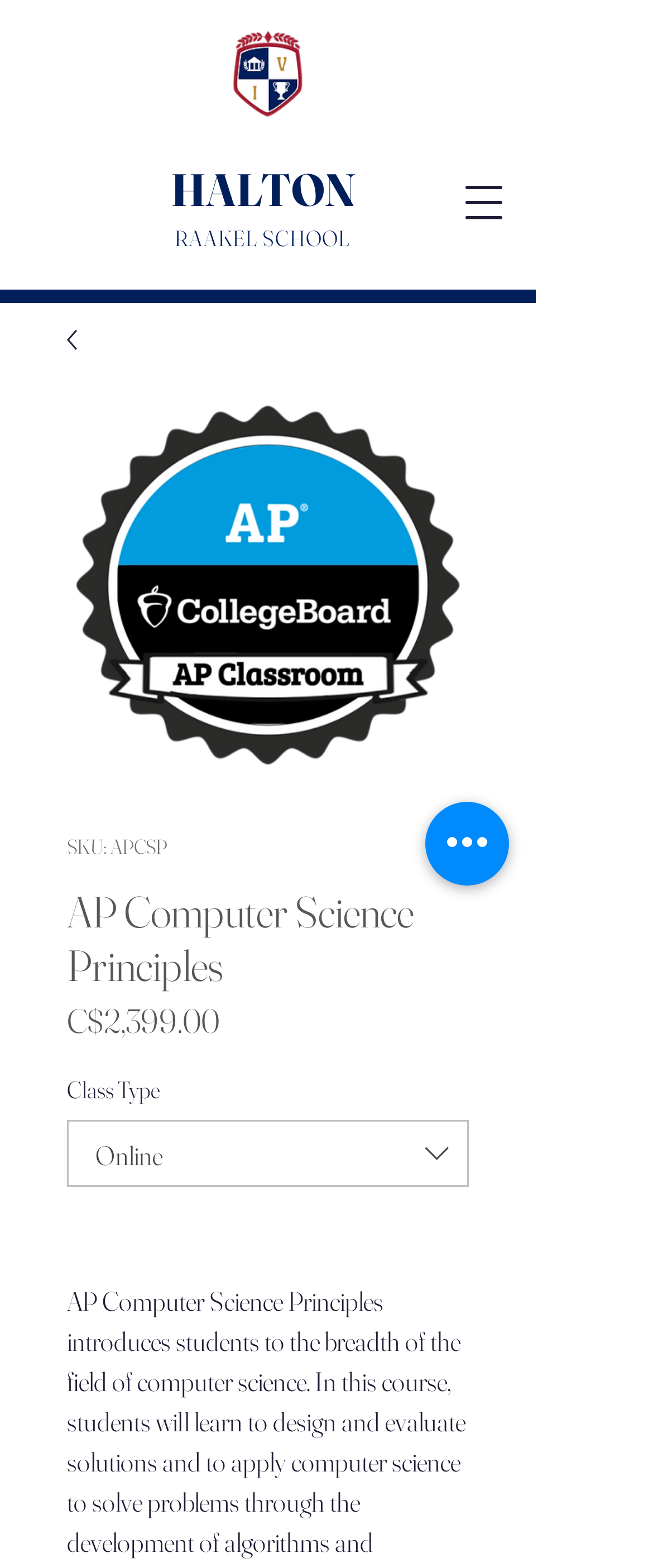Determine the title of the webpage and give its text content.

AP Computer Science Principles